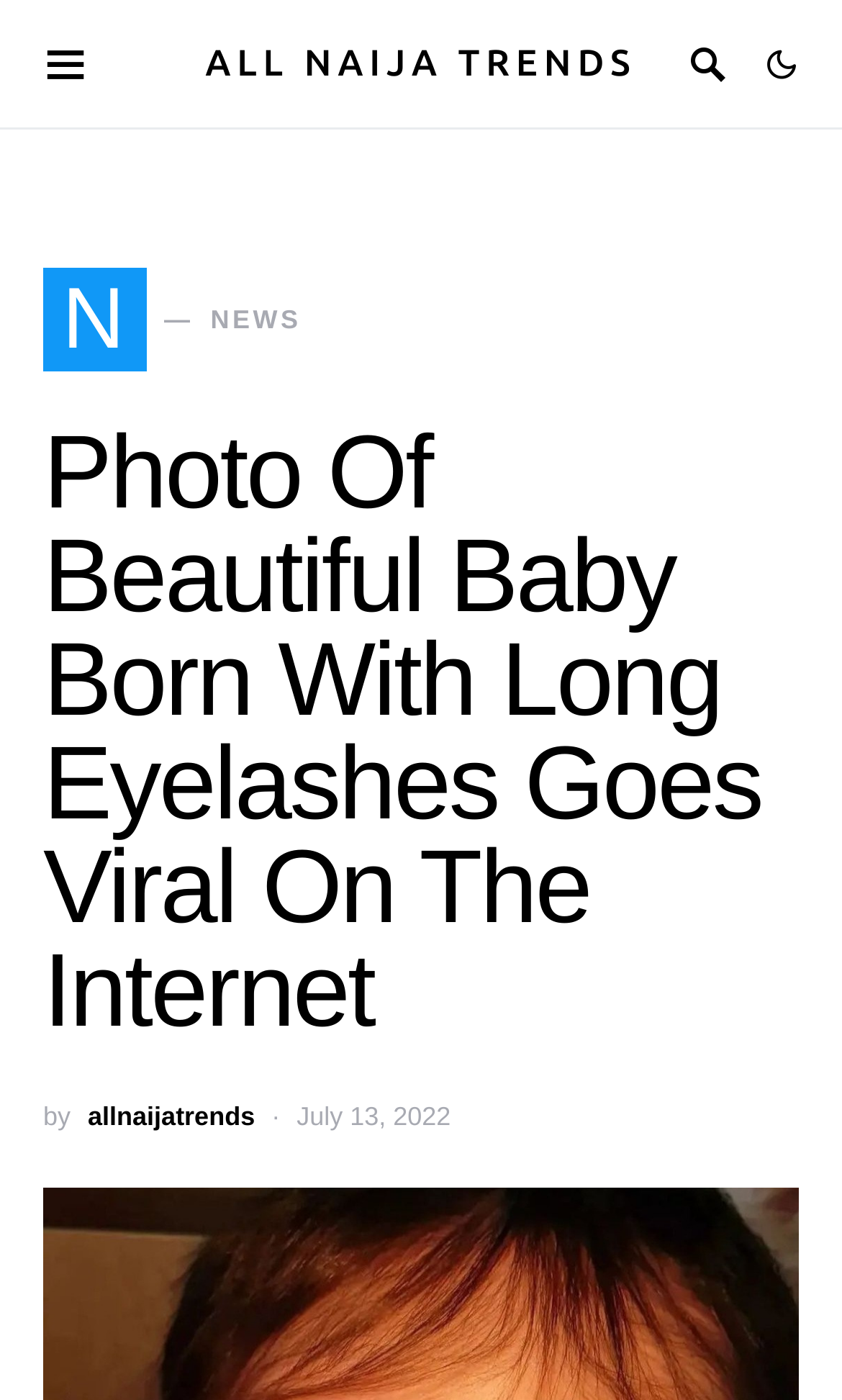What is the name of the website?
Look at the screenshot and respond with one word or a short phrase.

ALL NAIJA TRENDS